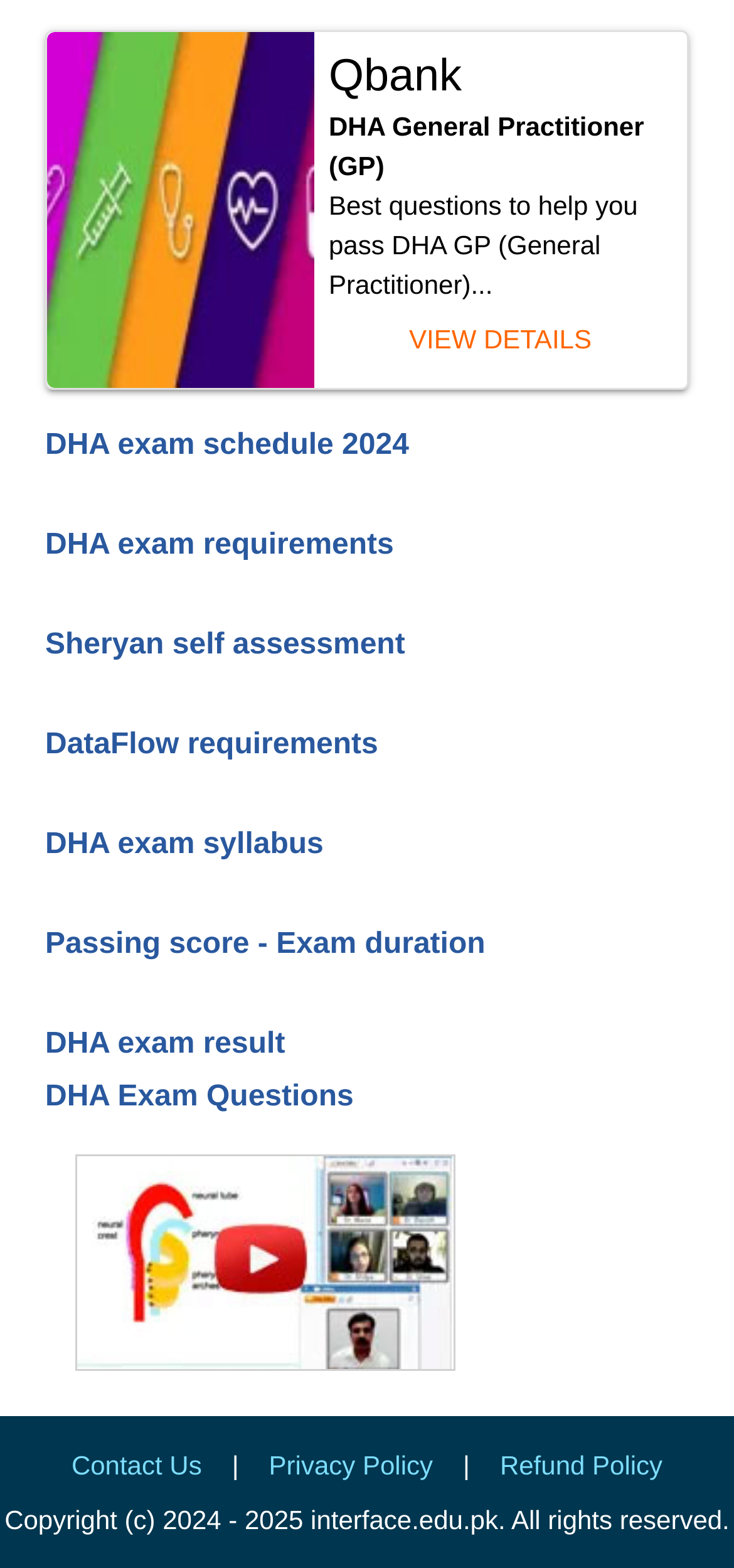Could you please study the image and provide a detailed answer to the question:
What is the topic of the video thumbnail?

The video thumbnail is located in the middle section of the webpage, which is dedicated to providing information about the DHA exam. The thumbnail is likely a preview of a video that discusses the exam or provides tips for preparing for it.